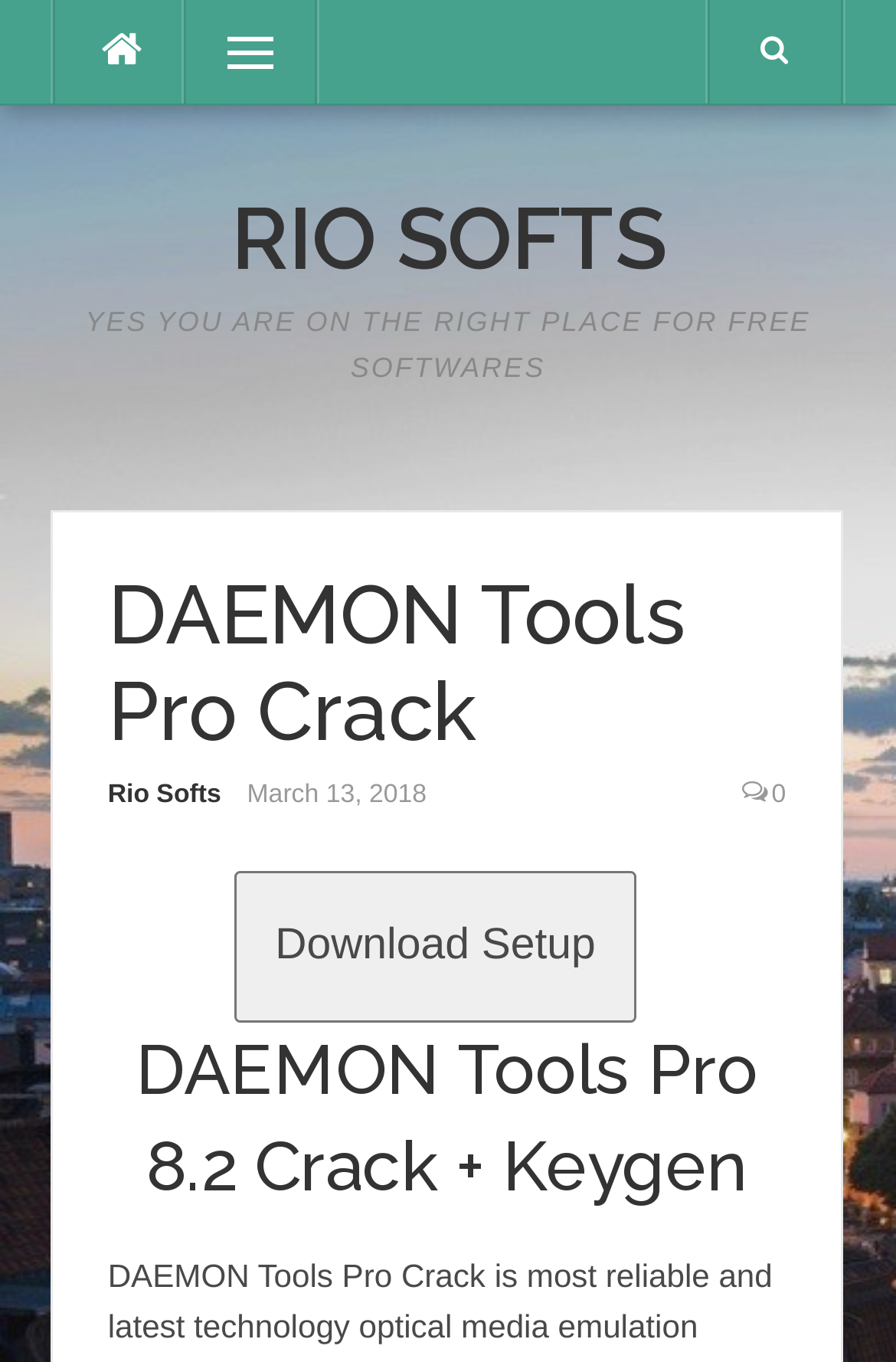What is the name of the software being discussed?
Please provide a comprehensive answer based on the details in the screenshot.

Based on the webpage content, specifically the heading 'DAEMON Tools Pro Crack' and 'DAEMON Tools Pro 8.2 Crack + Keygen', it is clear that the software being discussed is DAEMON Tools Pro.